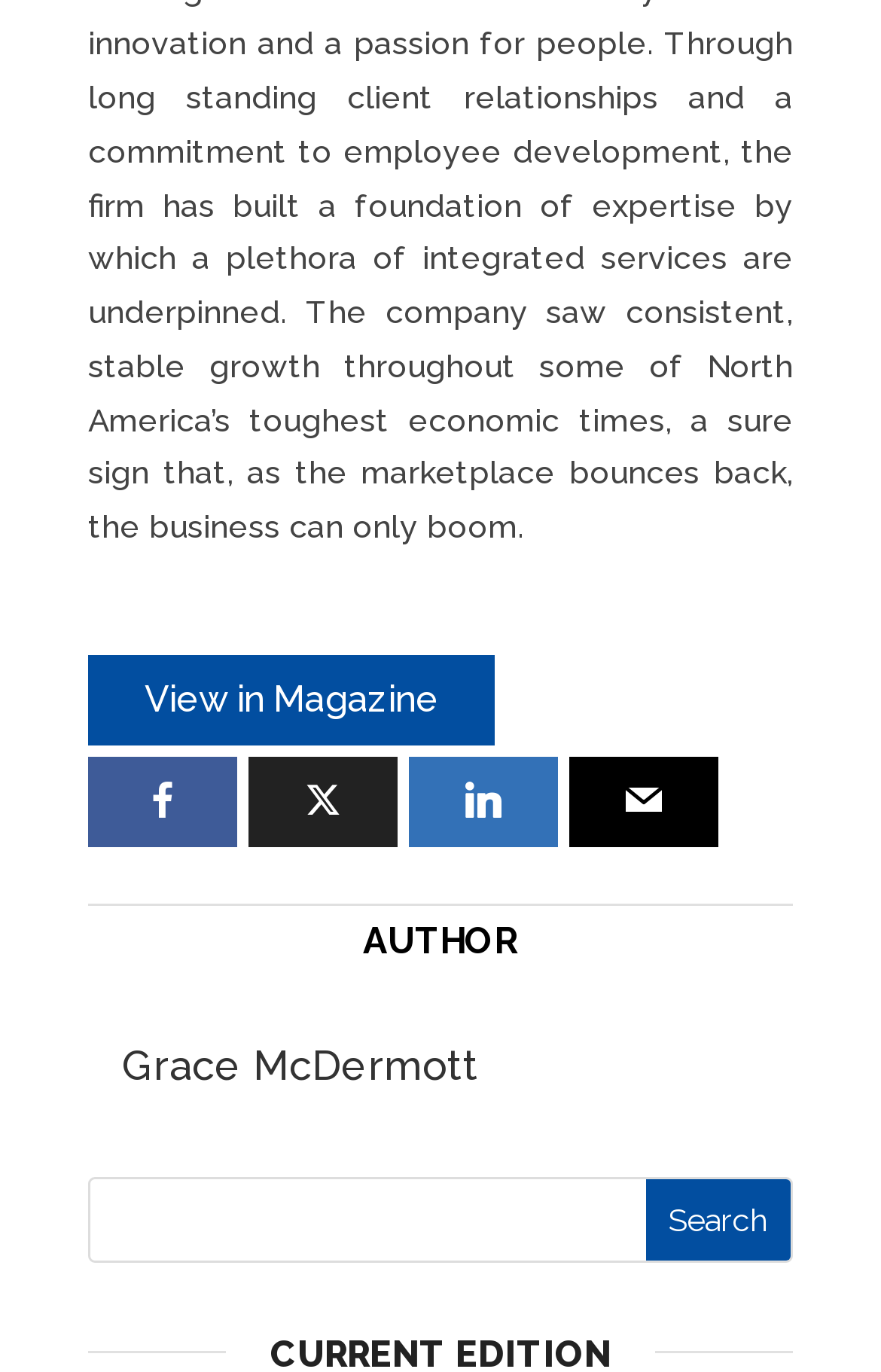What is the author's name?
Using the image provided, answer with just one word or phrase.

Grace McDermott